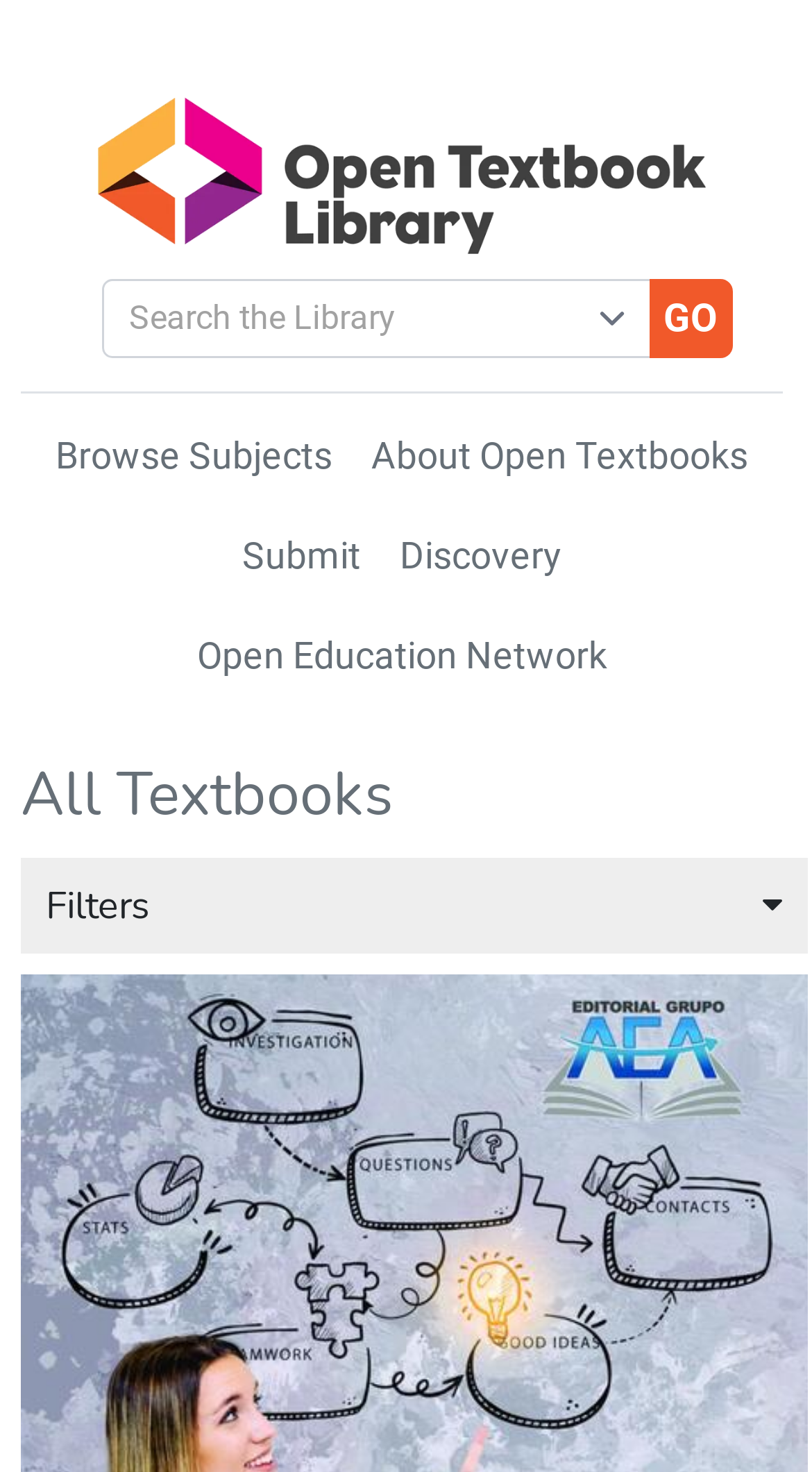Provide the bounding box coordinates of the section that needs to be clicked to accomplish the following instruction: "go to library home."

[0.026, 0.05, 0.964, 0.19]